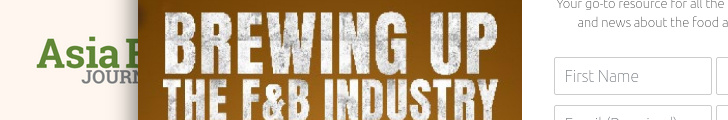What is the purpose of the 'Asia Food Journal' branding?
Please interpret the details in the image and answer the question thoroughly.

The 'Asia Food Journal' branding is placed above the image to reinforce the context and position the journal as a valuable resource for industry professionals, implying that the journal is a trusted and authoritative source of information on the food and beverage industry.